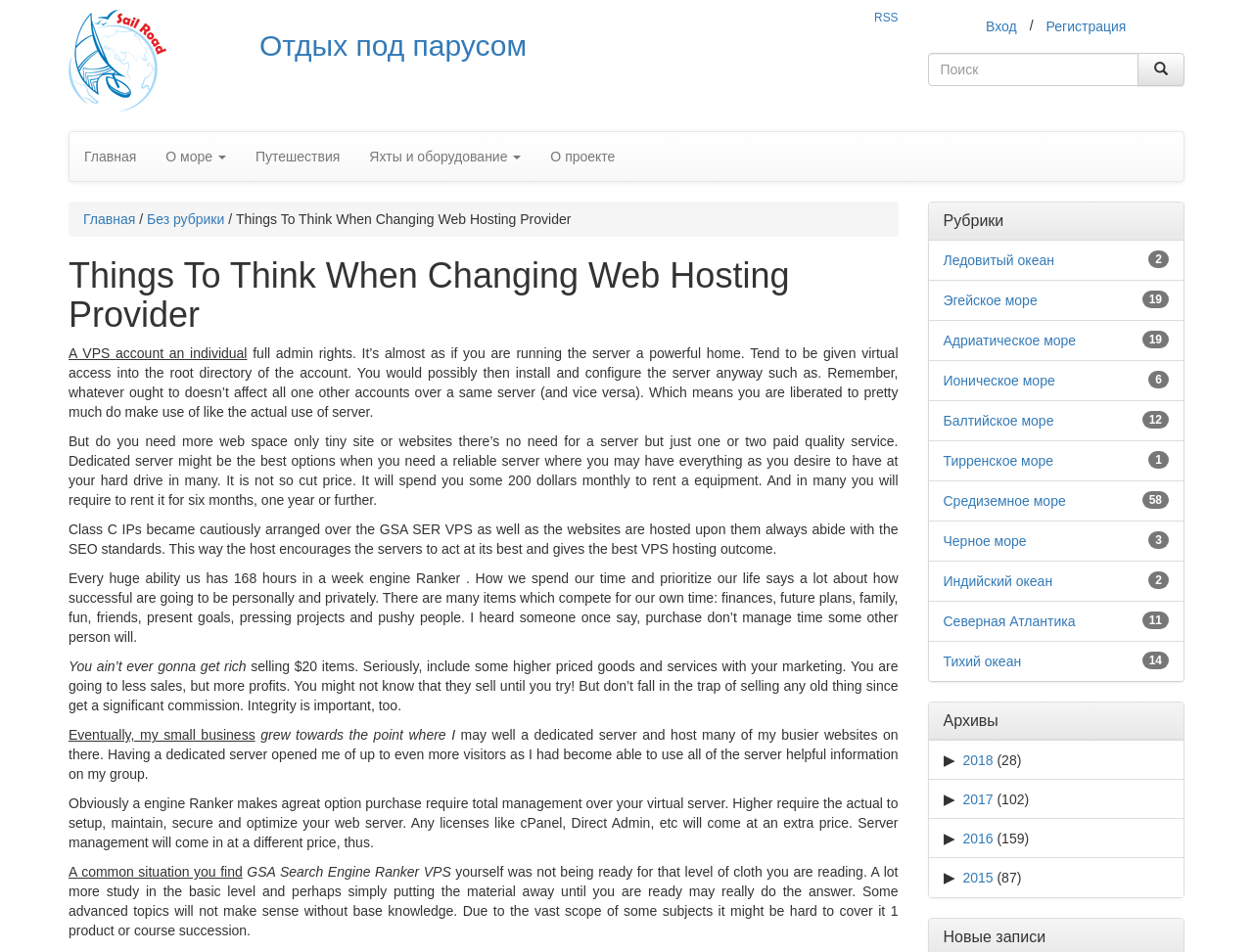How many categories are listed under 'Рубрики'? From the image, respond with a single word or brief phrase.

9